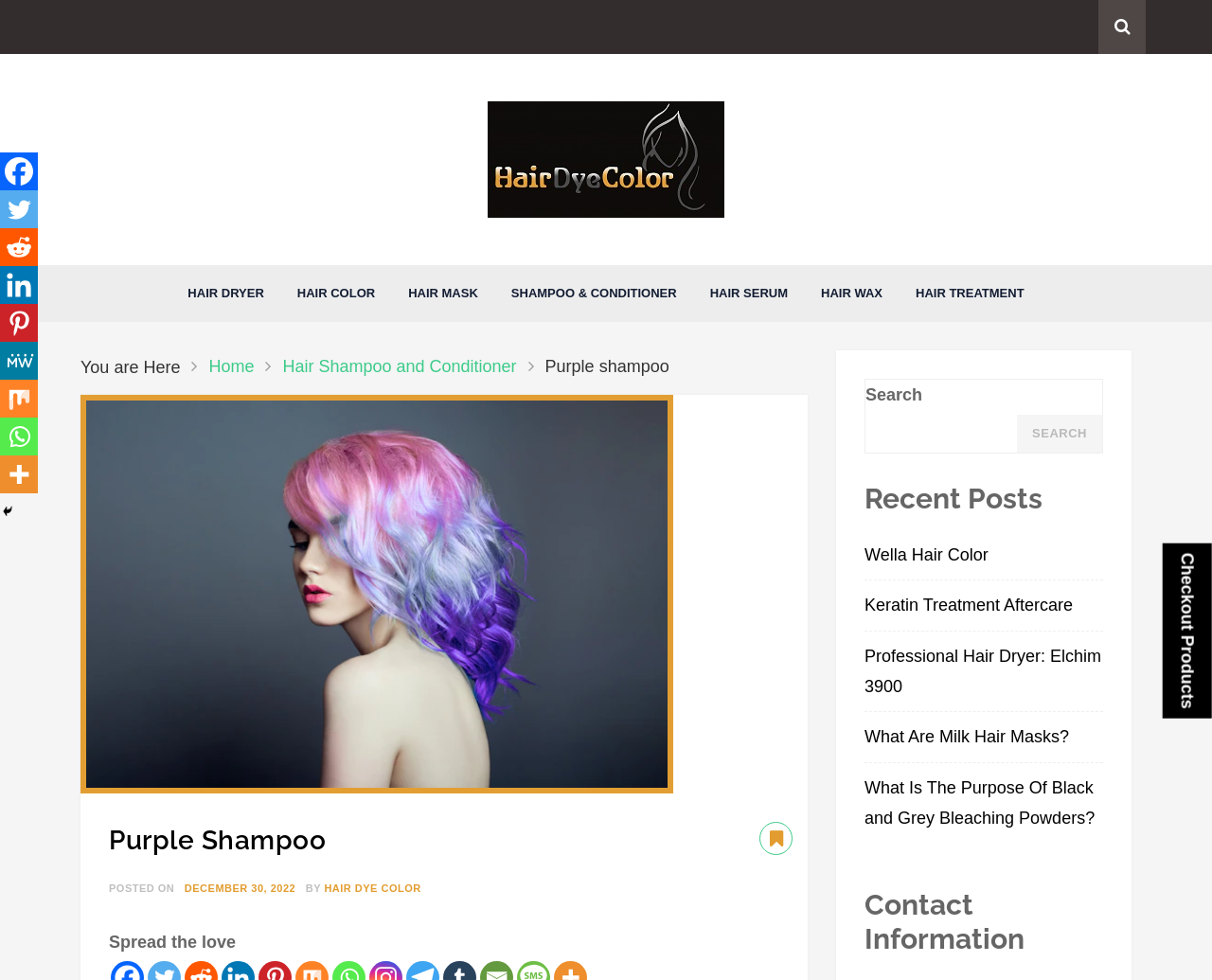What is the title of the recent posts section?
From the image, provide a succinct answer in one word or a short phrase.

Recent Posts